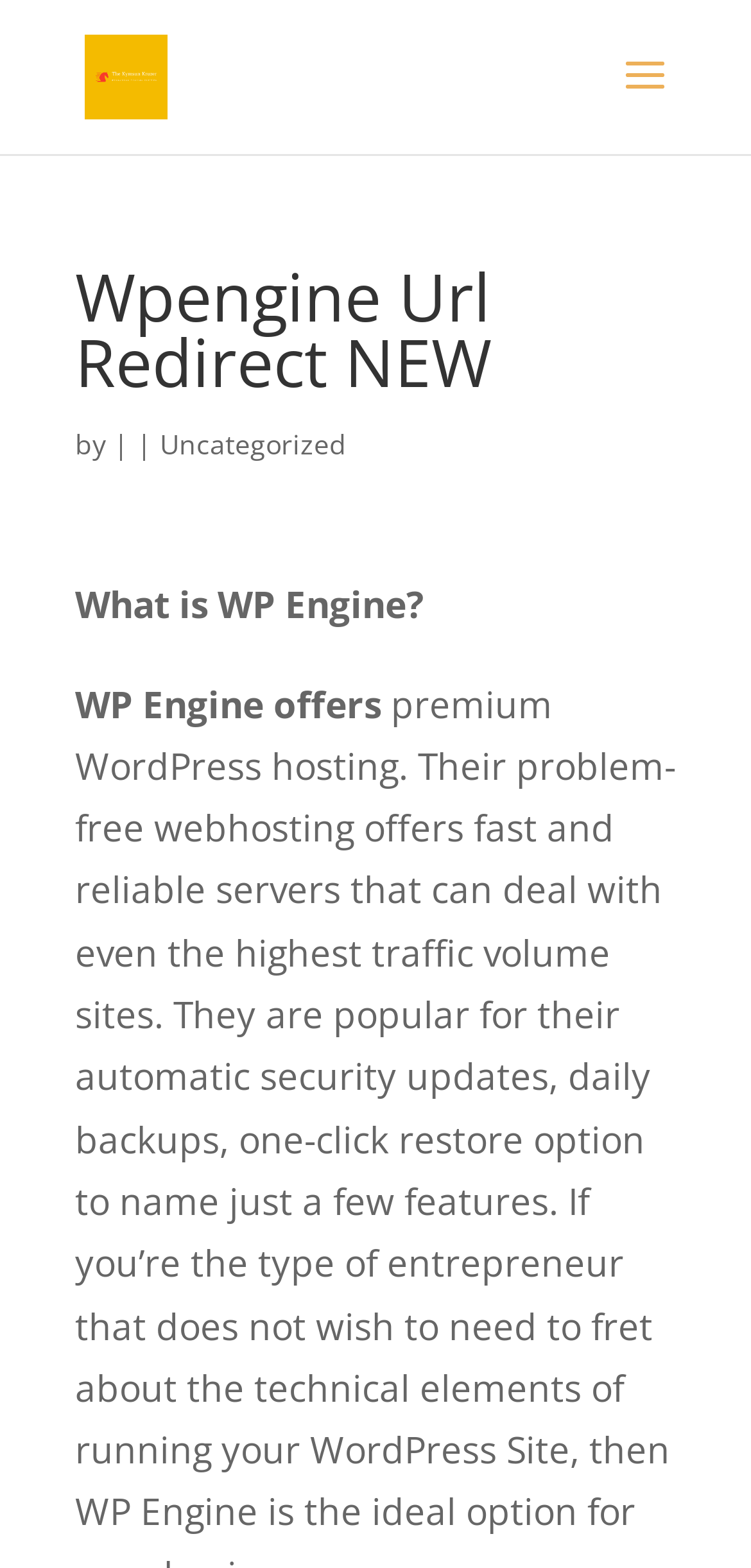Offer a meticulous description of the webpage's structure and content.

The webpage is about WordPress hosting reviews, specifically focusing on WP Engine. At the top-left corner, there is a link and an image, both labeled "WordPress Hosting Reviews". Below this, there is a heading that reads "Wpengine Url Redirect NEW". To the right of the heading, there are three short pieces of text: "by", "|", and "| Uncategorized". 

Below the heading, there are two paragraphs of text. The first paragraph starts with the question "What is WP Engine?" and the second paragraph begins with "WP Engine offers".